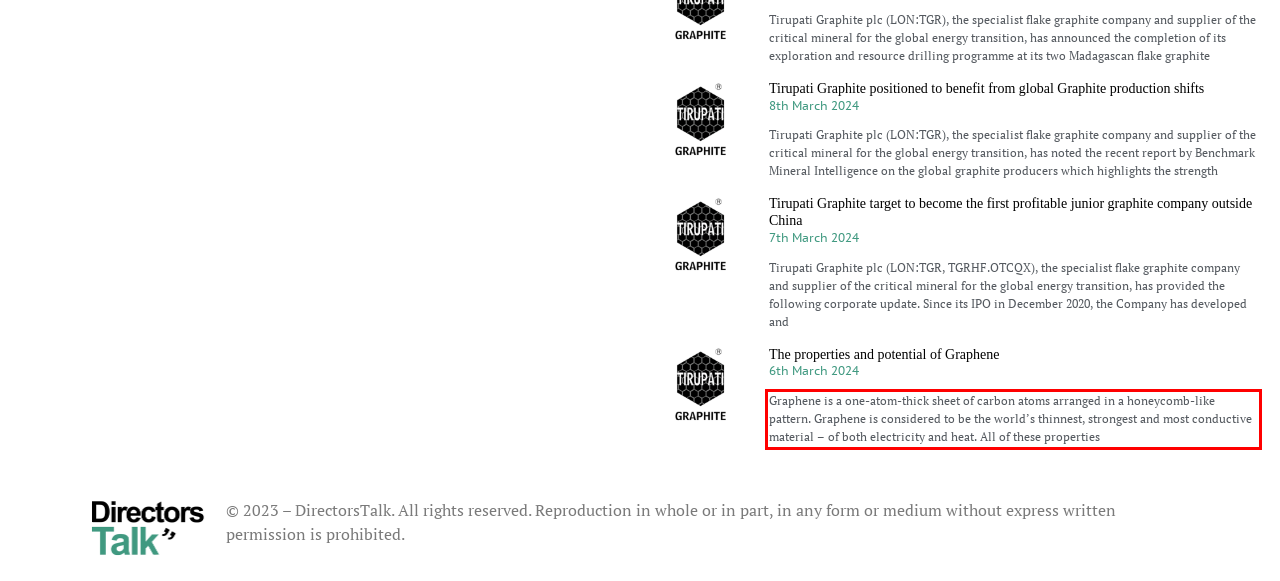You are given a screenshot showing a webpage with a red bounding box. Perform OCR to capture the text within the red bounding box.

Graphene is a one-atom-thick sheet of carbon atoms arranged in a honeycomb-like pattern. Graphene is considered to be the world’s thinnest, strongest and most conductive material – of both electricity and heat. All of these properties